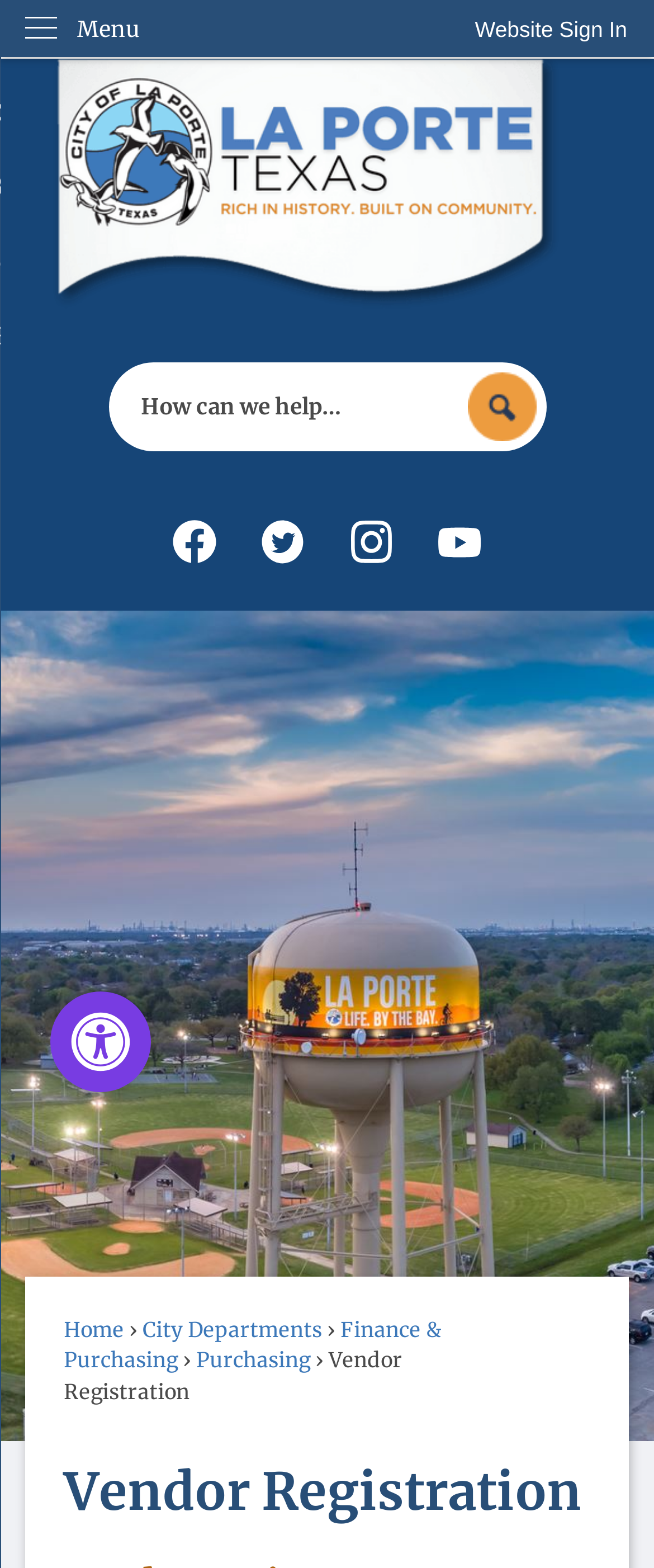Carefully observe the image and respond to the question with a detailed answer:
What is the name of the city associated with the website?

The website's title and various links throughout the webpage mention 'La Porte', which suggests that the website is affiliated with the city of La Porte, Texas.